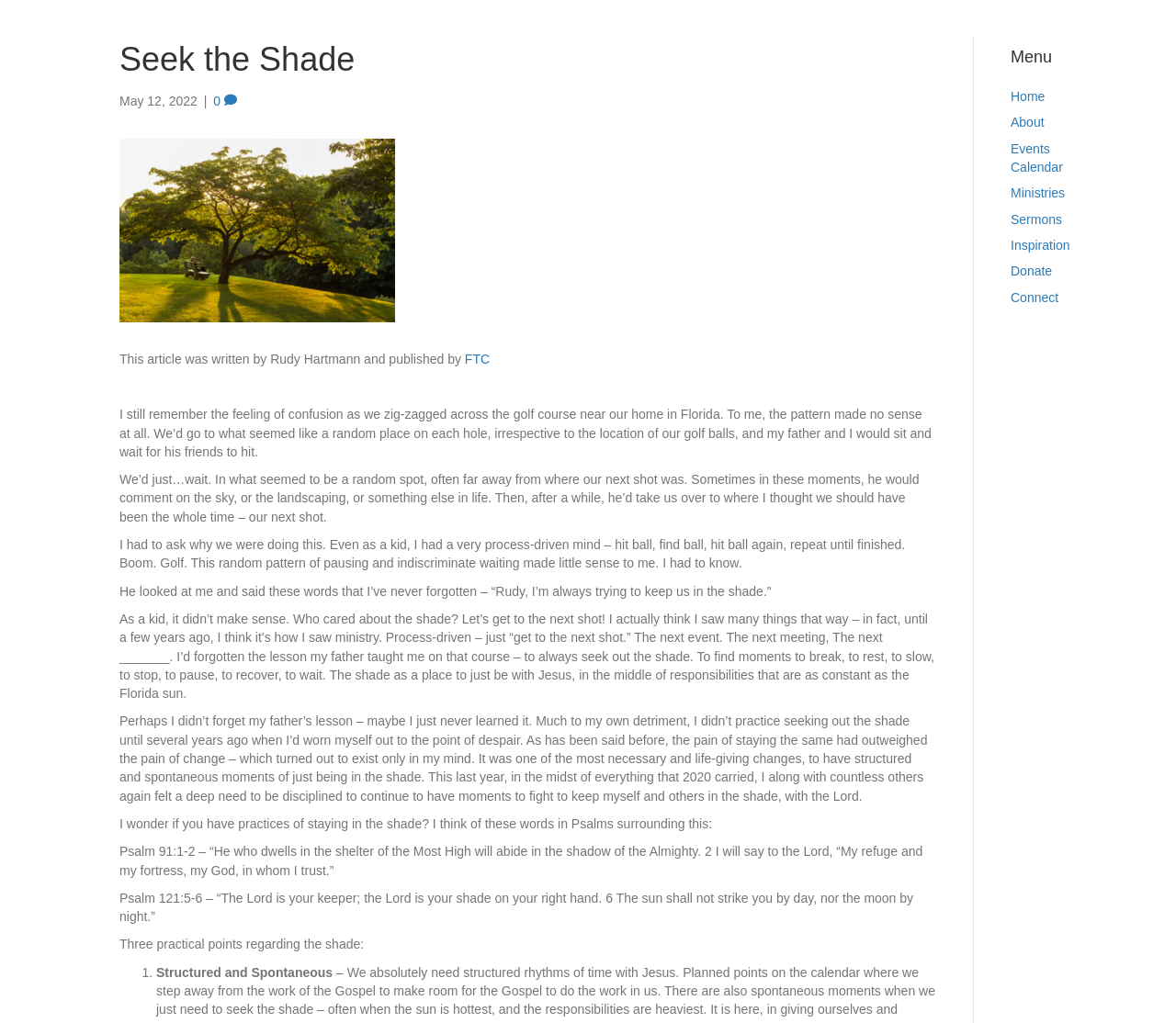What is the main topic of the article?
Could you please answer the question thoroughly and with as much detail as possible?

The article is about the importance of taking breaks and seeking shade, both physically and spiritually, as illustrated by the author's childhood experience of playing golf with his father.